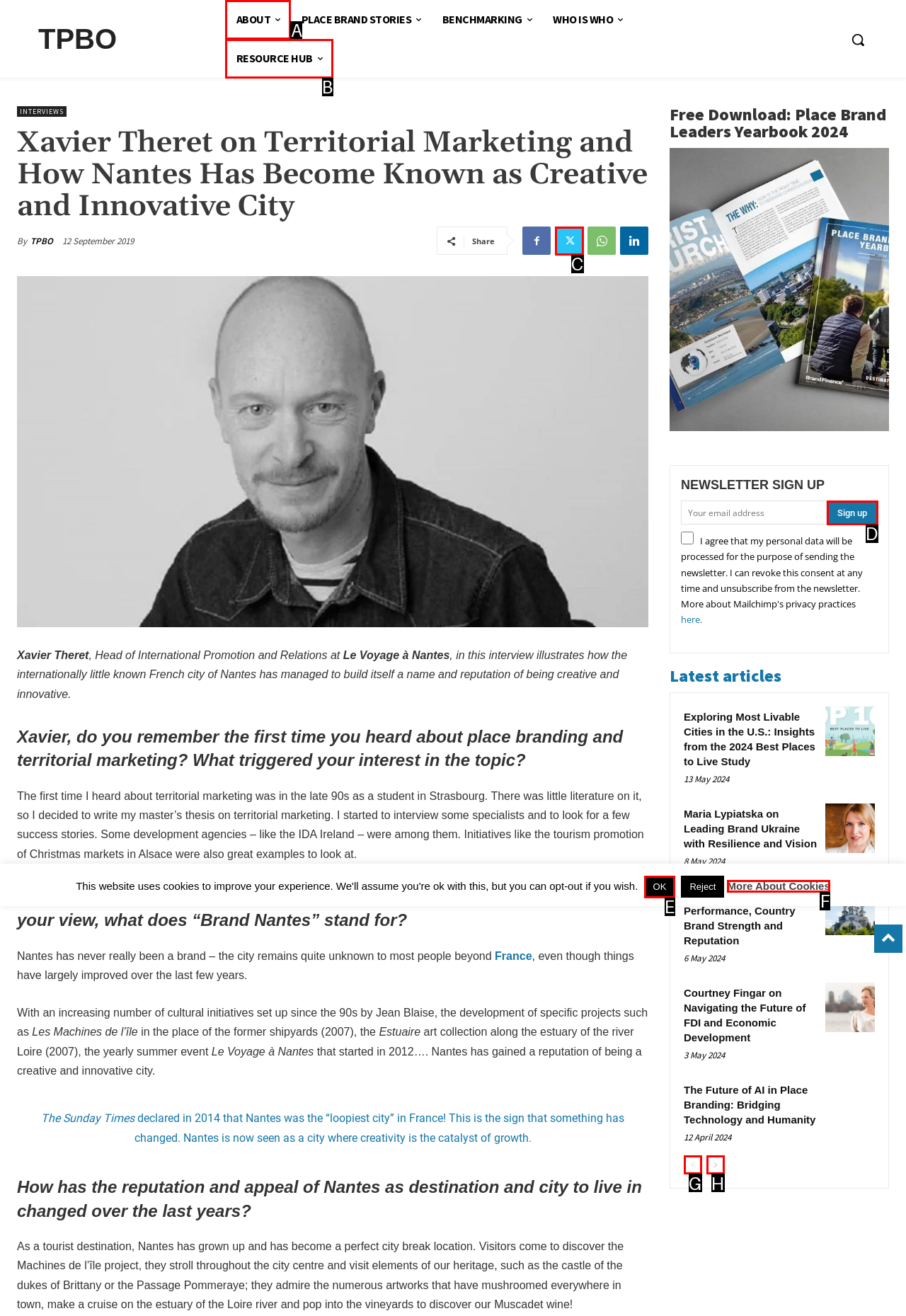Tell me which one HTML element best matches the description: value="Sign up"
Answer with the option's letter from the given choices directly.

D